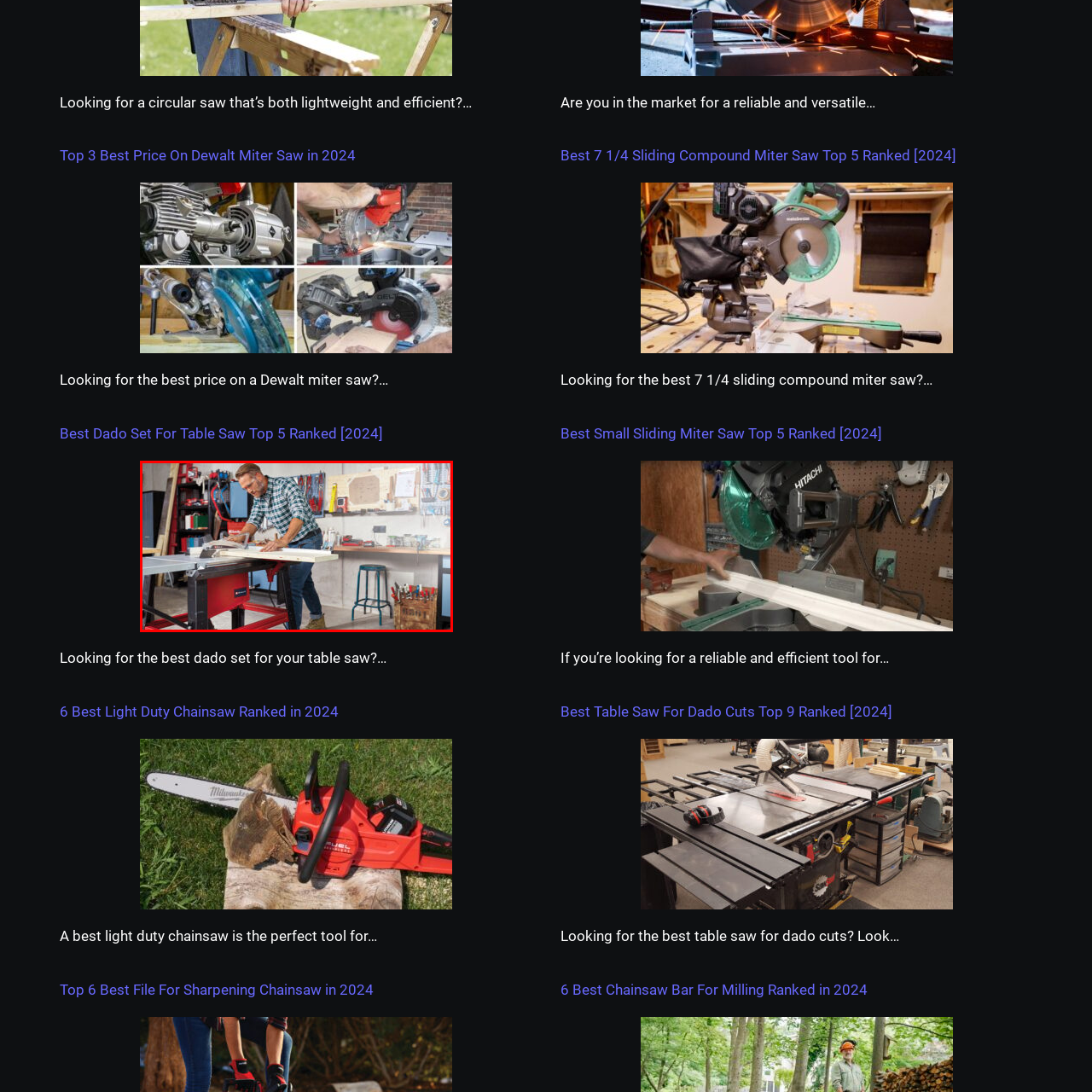Provide a detailed narrative of the image inside the red-bordered section.

In a well-equipped workshop, a skilled craftsman focuses intently on cutting a piece of wood using a table saw. Dressed in a blue and green checkered shirt, he stands confidently over the machine, demonstrating precision and care. The workshop is organized, featuring various tools neatly arranged on the walls and a sturdy workbench behind him. Brightly colored storage units and an array of tools highlight the environment, showcasing a space designed for woodworking projects. This image captures the essence of craftsmanship and the dedication involved in creating high-quality work, perfect for anyone researching the best table saws for dado cuts in 2024.